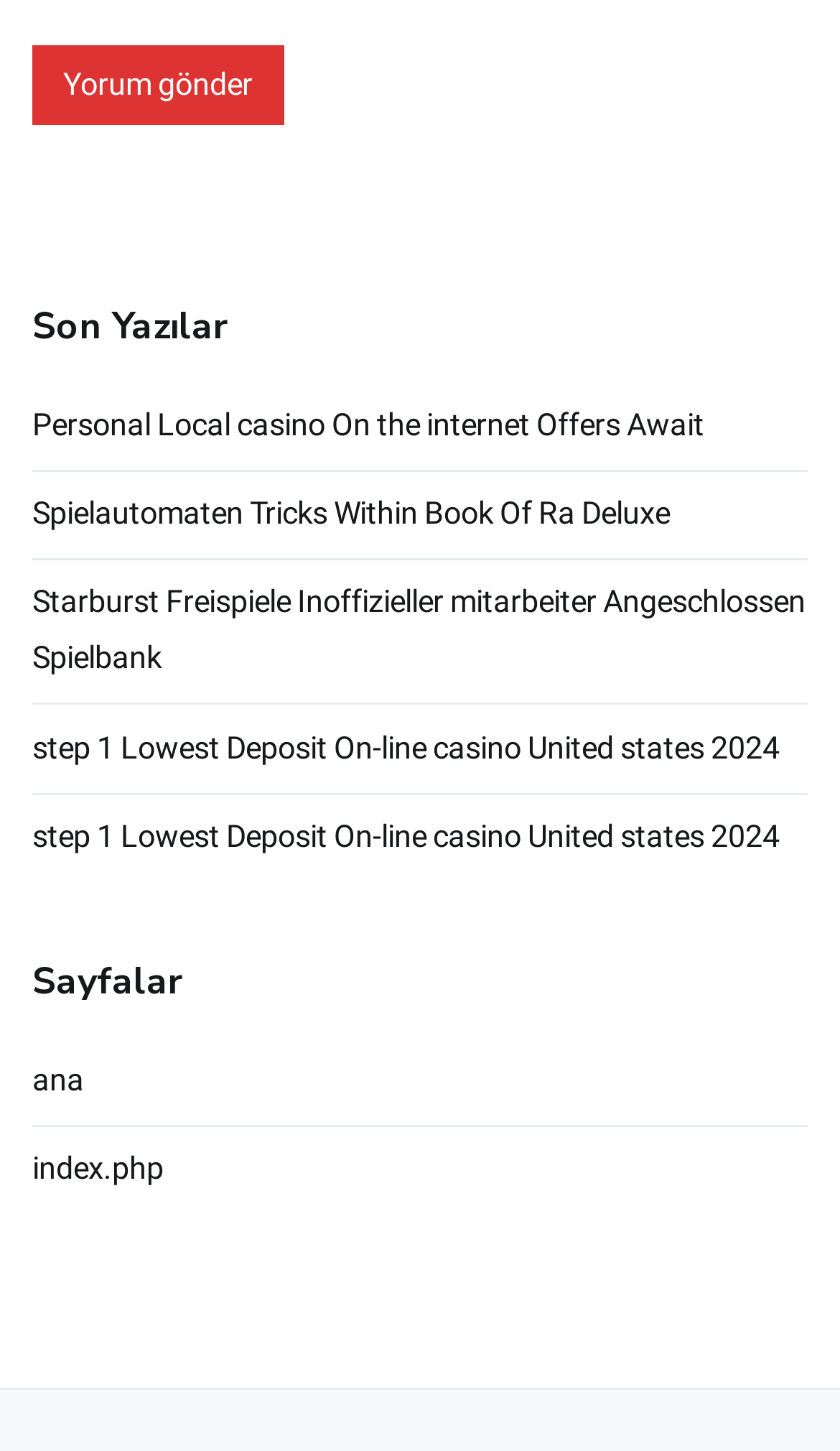Specify the bounding box coordinates of the element's region that should be clicked to achieve the following instruction: "Visit the previous post". The bounding box coordinates consist of four float numbers between 0 and 1, in the format [left, top, right, bottom].

None